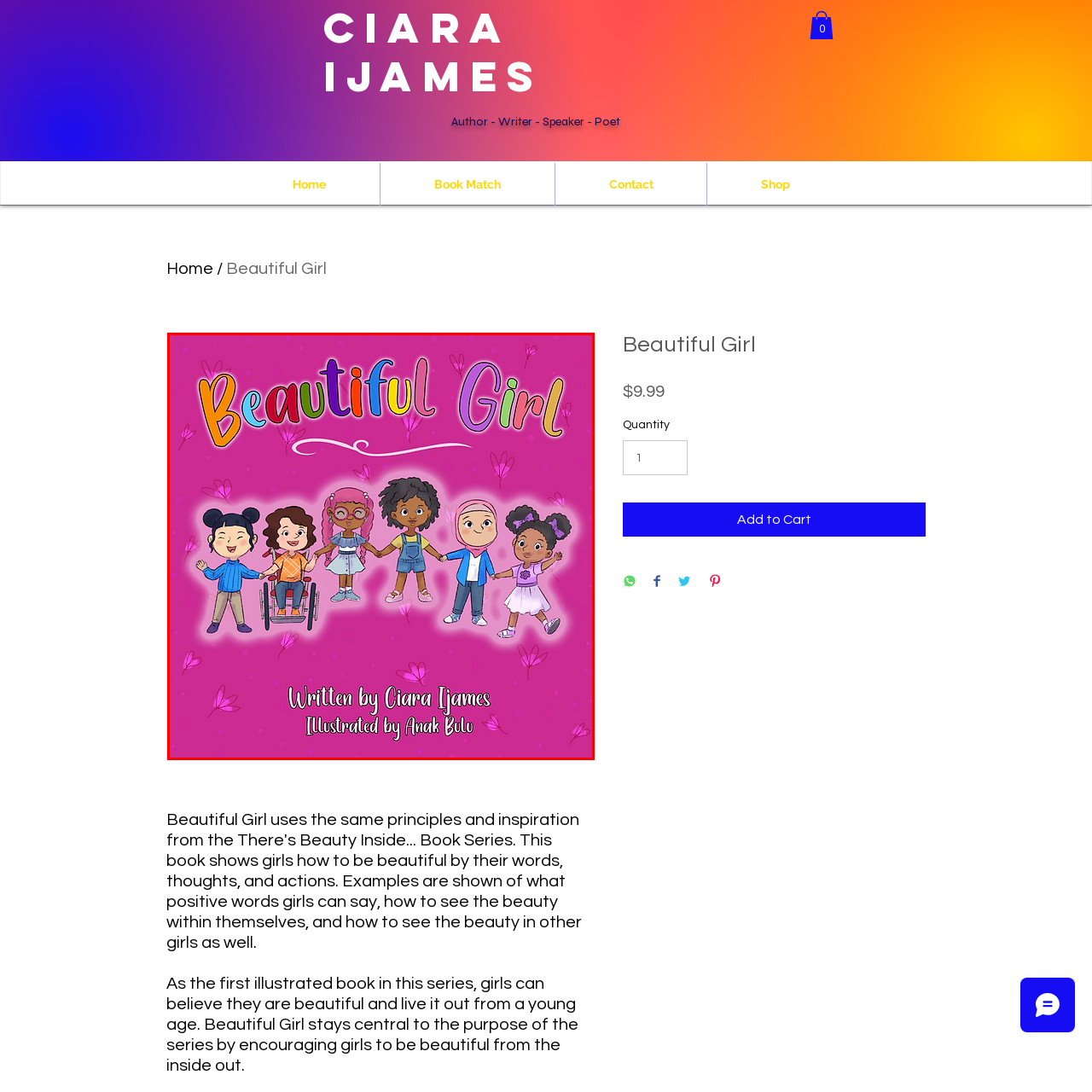Check the image marked by the red frame and reply to the question using one word or phrase:
What is the theme of the book 'Beautiful Girl'?

Beauty and self-acceptance